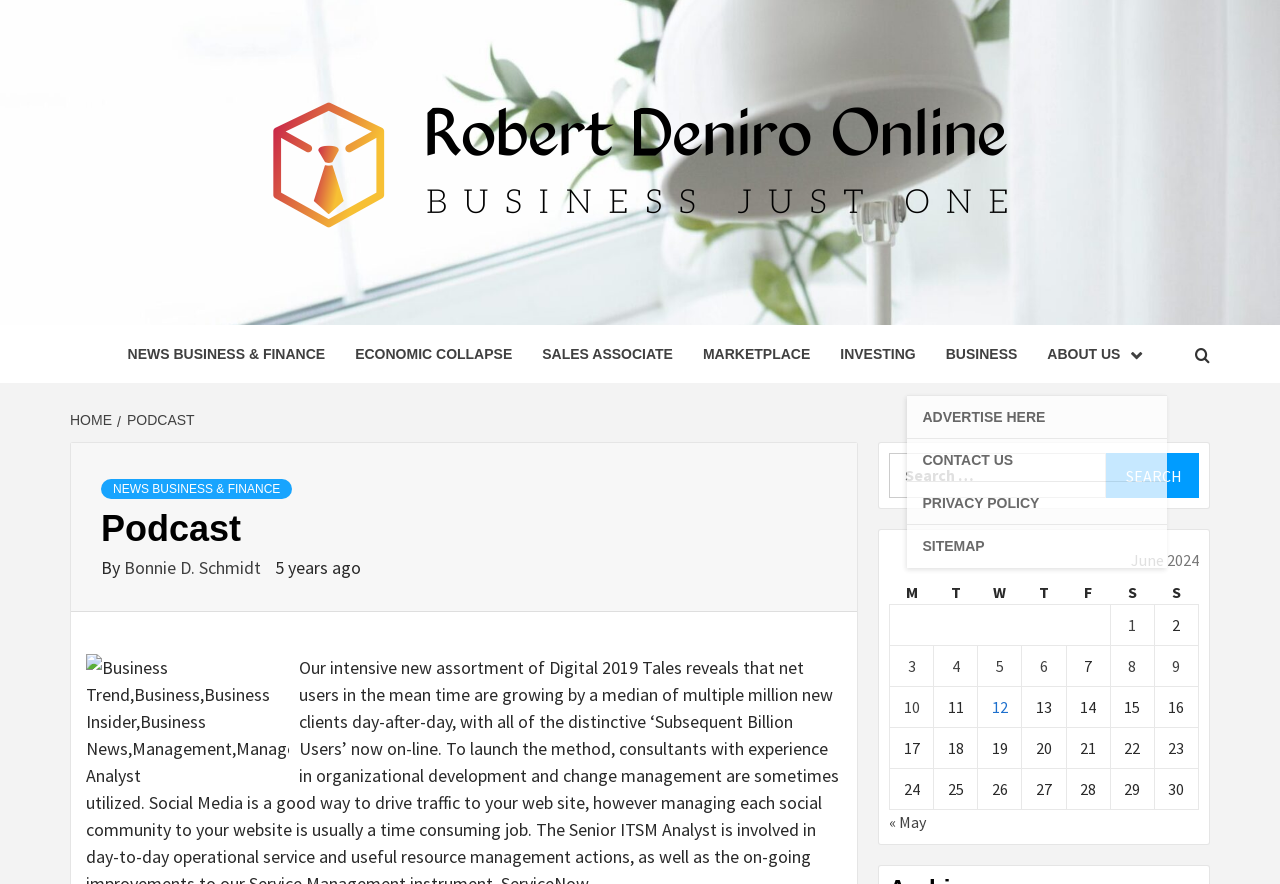What is the name of the podcast?
Provide a detailed answer to the question using information from the image.

The name of the podcast can be found in the header section of the webpage, where it is written as 'Podcast'.